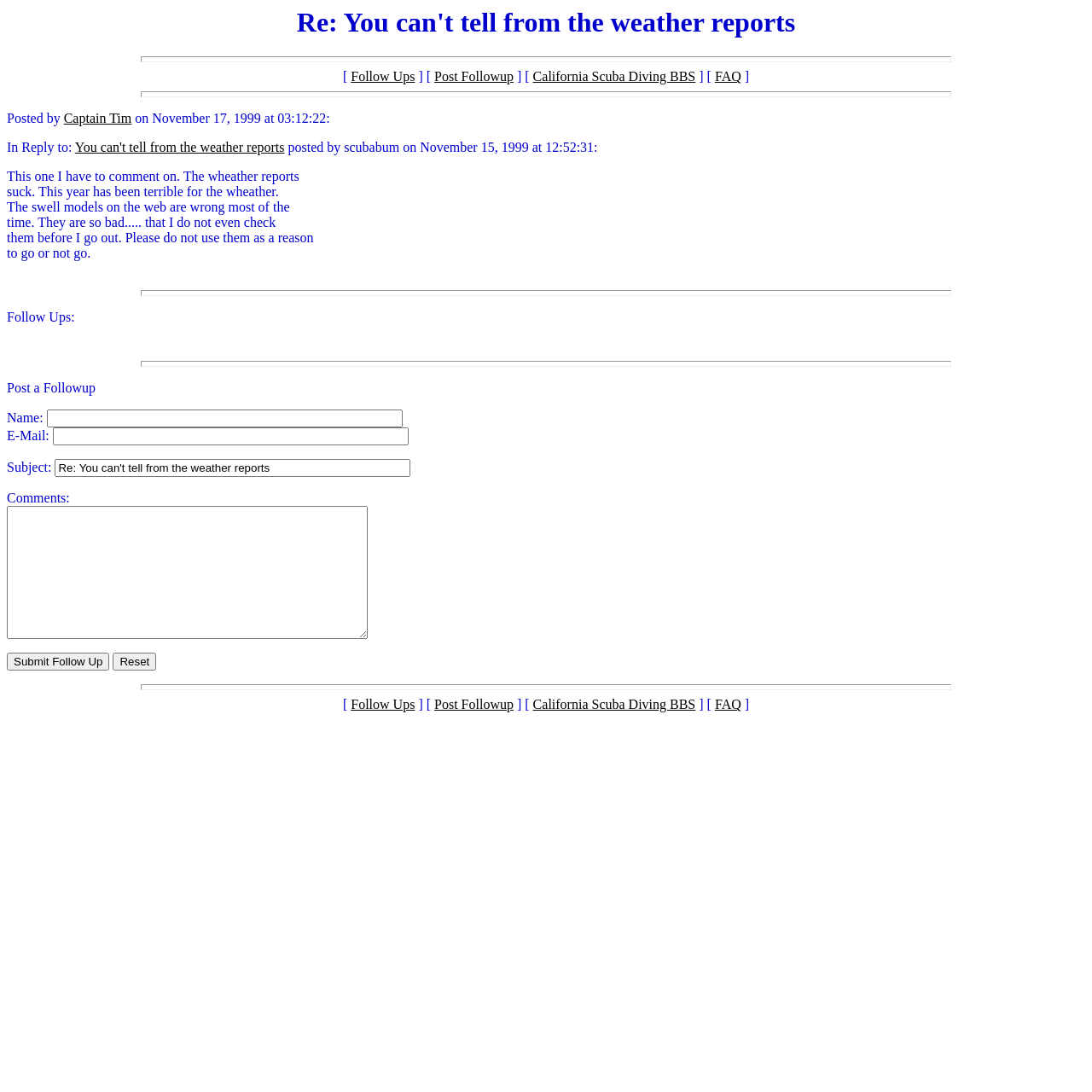What is the name of the BBS? Look at the image and give a one-word or short phrase answer.

California Scuba Diving BBS